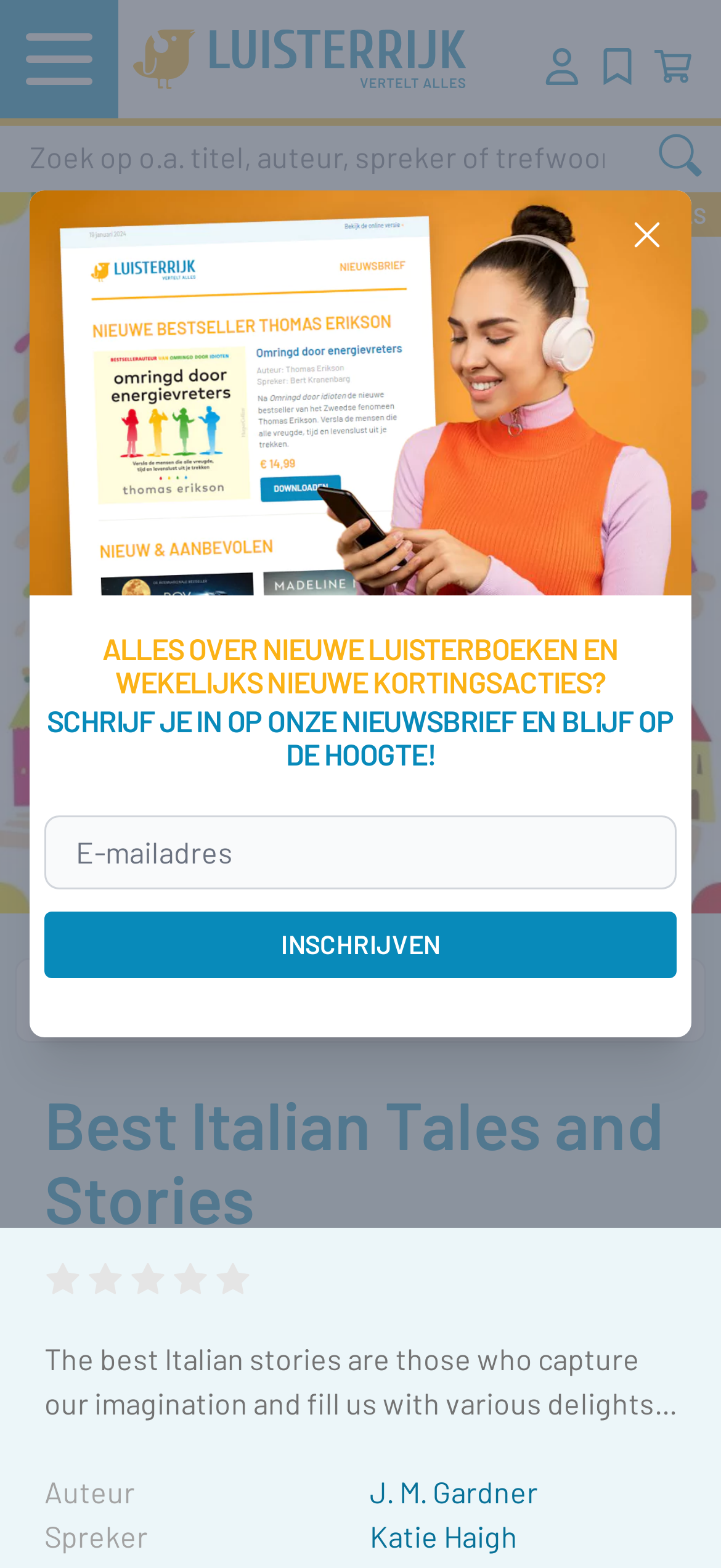Find the coordinates for the bounding box of the element with this description: "J. M. Gardner".

[0.513, 0.94, 0.746, 0.962]